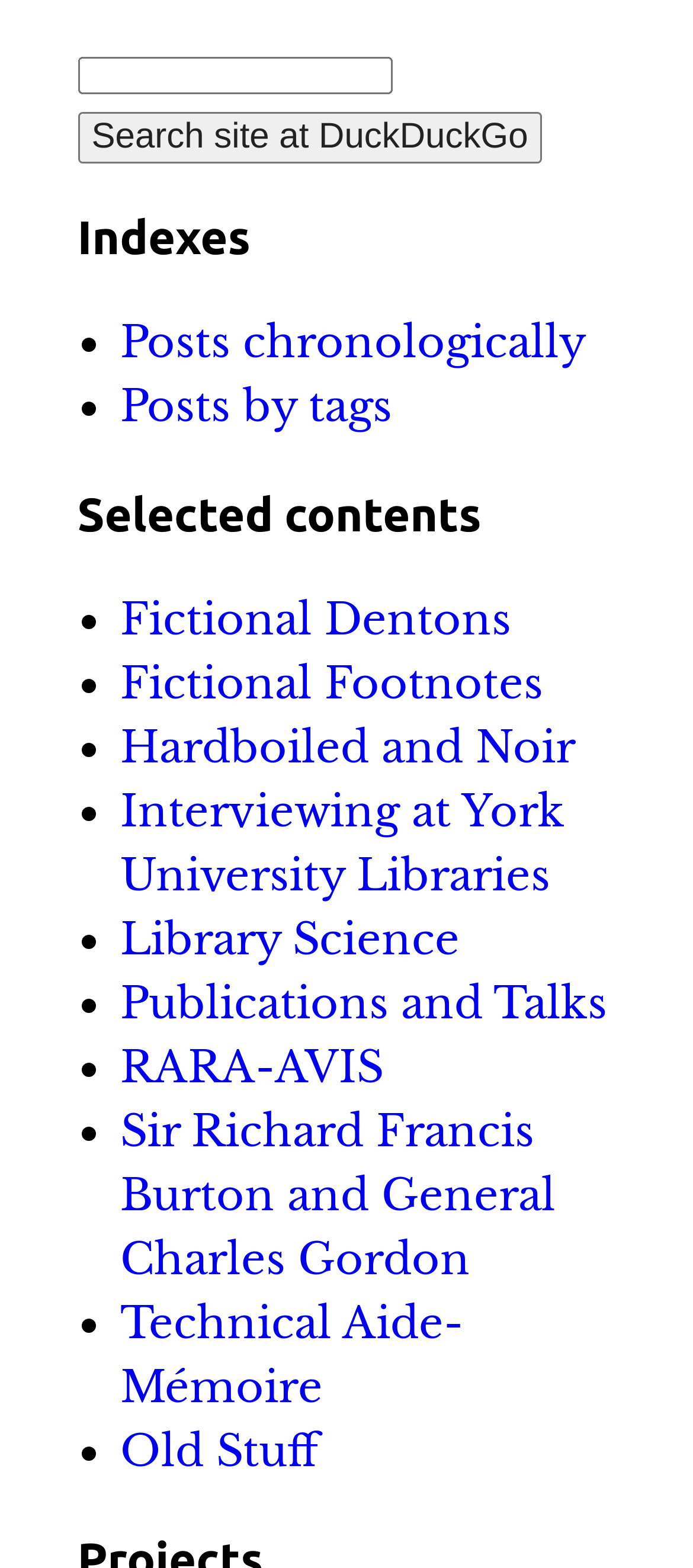Please answer the following question using a single word or phrase: 
Is there a search function on the webpage?

Yes